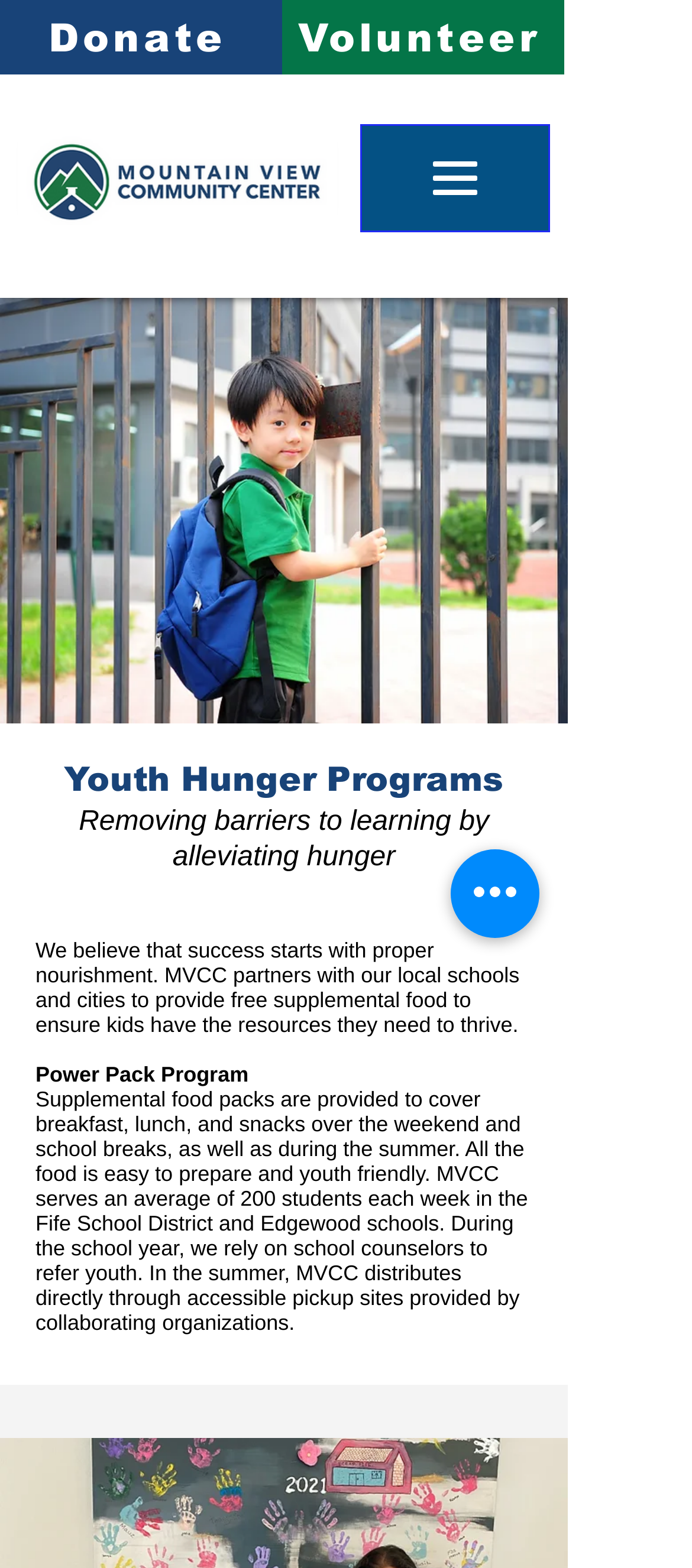Elaborate on the information and visuals displayed on the webpage.

The webpage is about Youth Hunger, with a prominent "Donate" link at the top left corner. To the right of the "Donate" link is the MVCC horizontal logo. Below the logo, there is a navigation menu button on the top right corner. 

On the left side of the page, there is a large image titled "Ready for School". Below the image, there are several paragraphs of text. The first paragraph has the title "Youth Hunger Programs" and describes the program's mission to remove barriers to learning by alleviating hunger. The following paragraphs explain how the program partners with local schools and cities to provide free supplemental food to ensure kids have the resources they need to thrive.

Below the paragraphs, there is a section titled "Power Pack Program" which describes the program's details, including the types of food provided, the target audience, and the distribution process.

On the right side of the page, below the navigation menu button, there is a "Volunteer" link. At the bottom right corner, there is a "Quick actions" button.